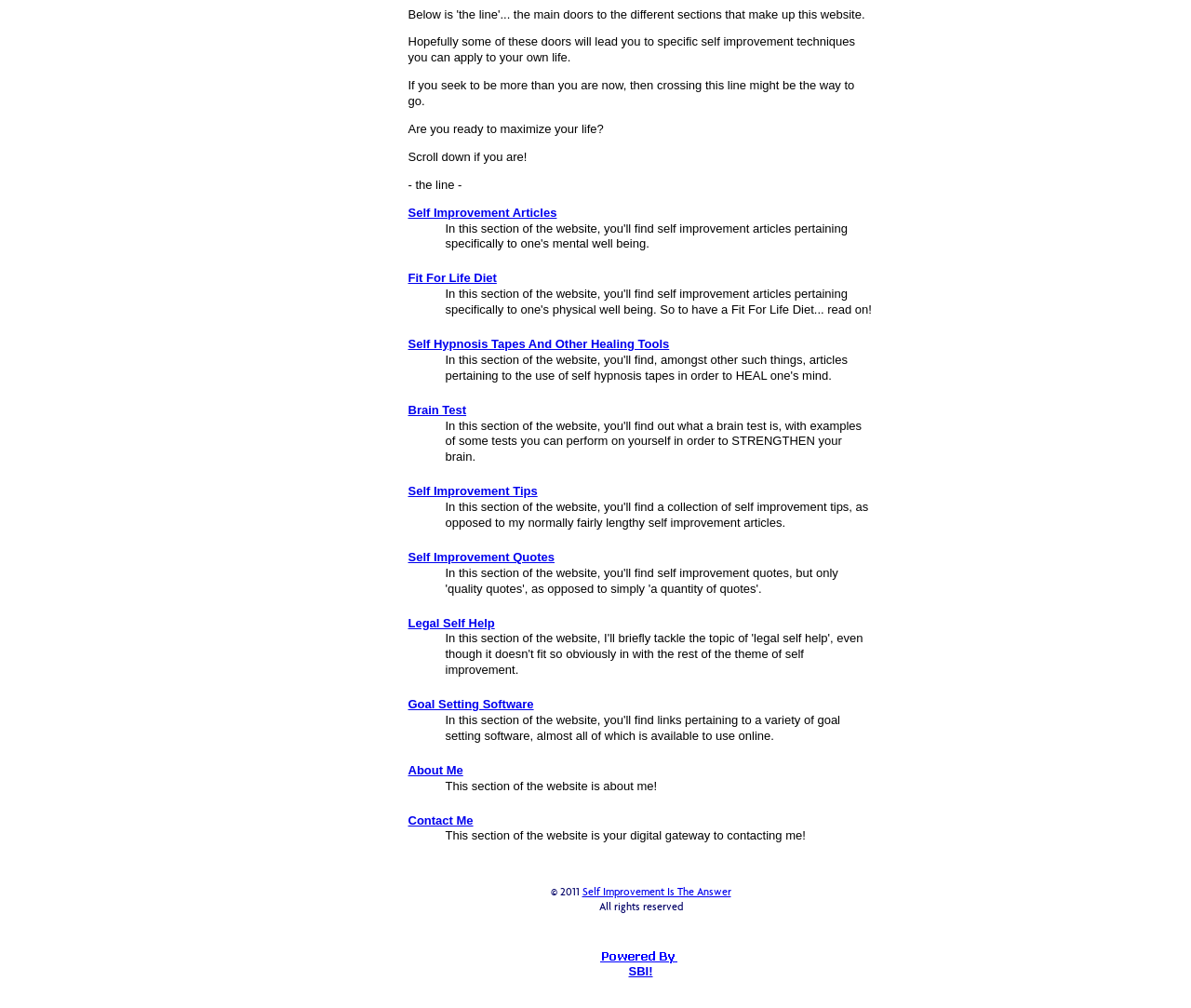Predict the bounding box of the UI element based on this description: "Fit For Life Diet".

[0.343, 0.269, 0.417, 0.283]